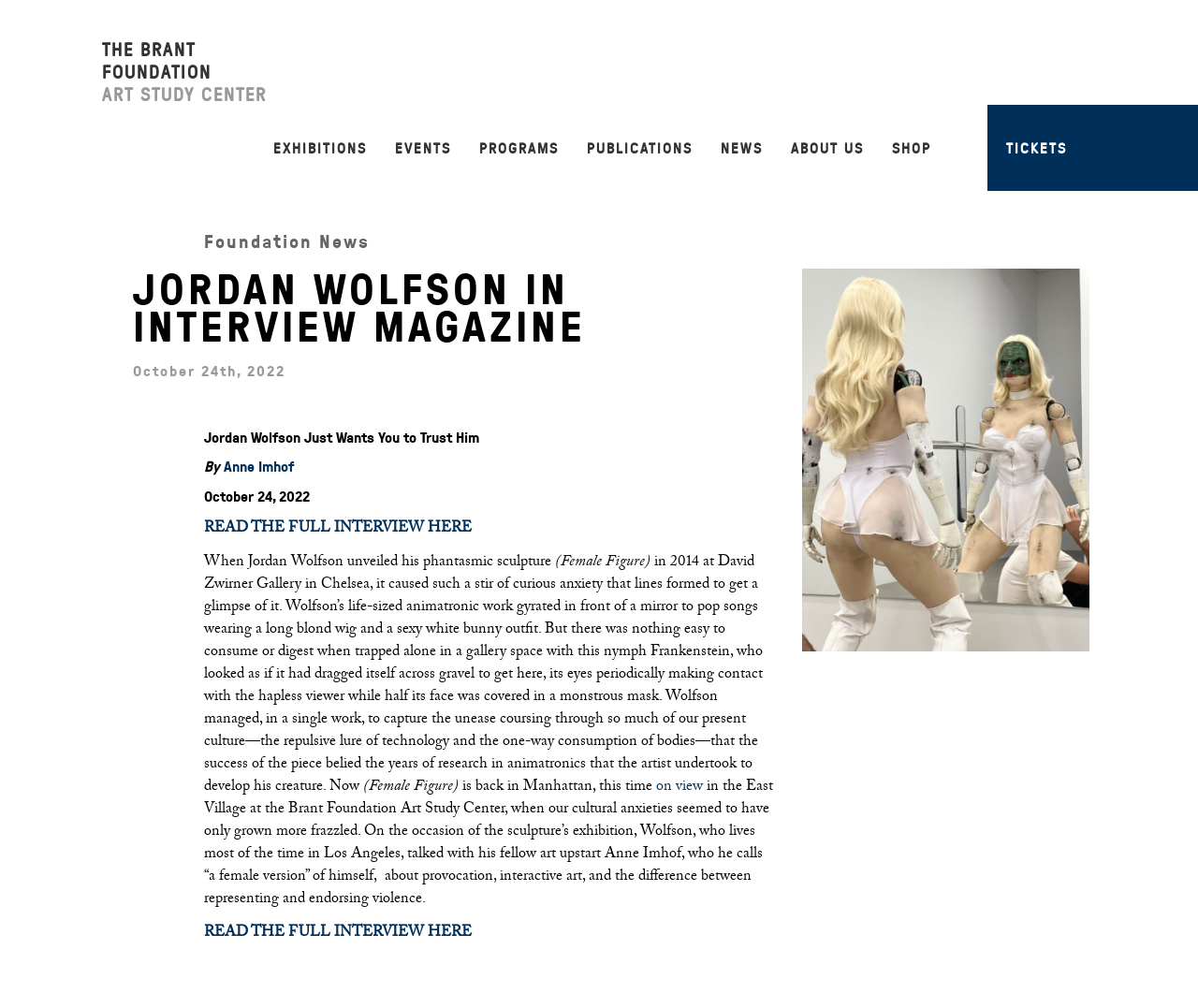Find the bounding box coordinates for the HTML element specified by: "SHOP".

[0.733, 0.104, 0.789, 0.19]